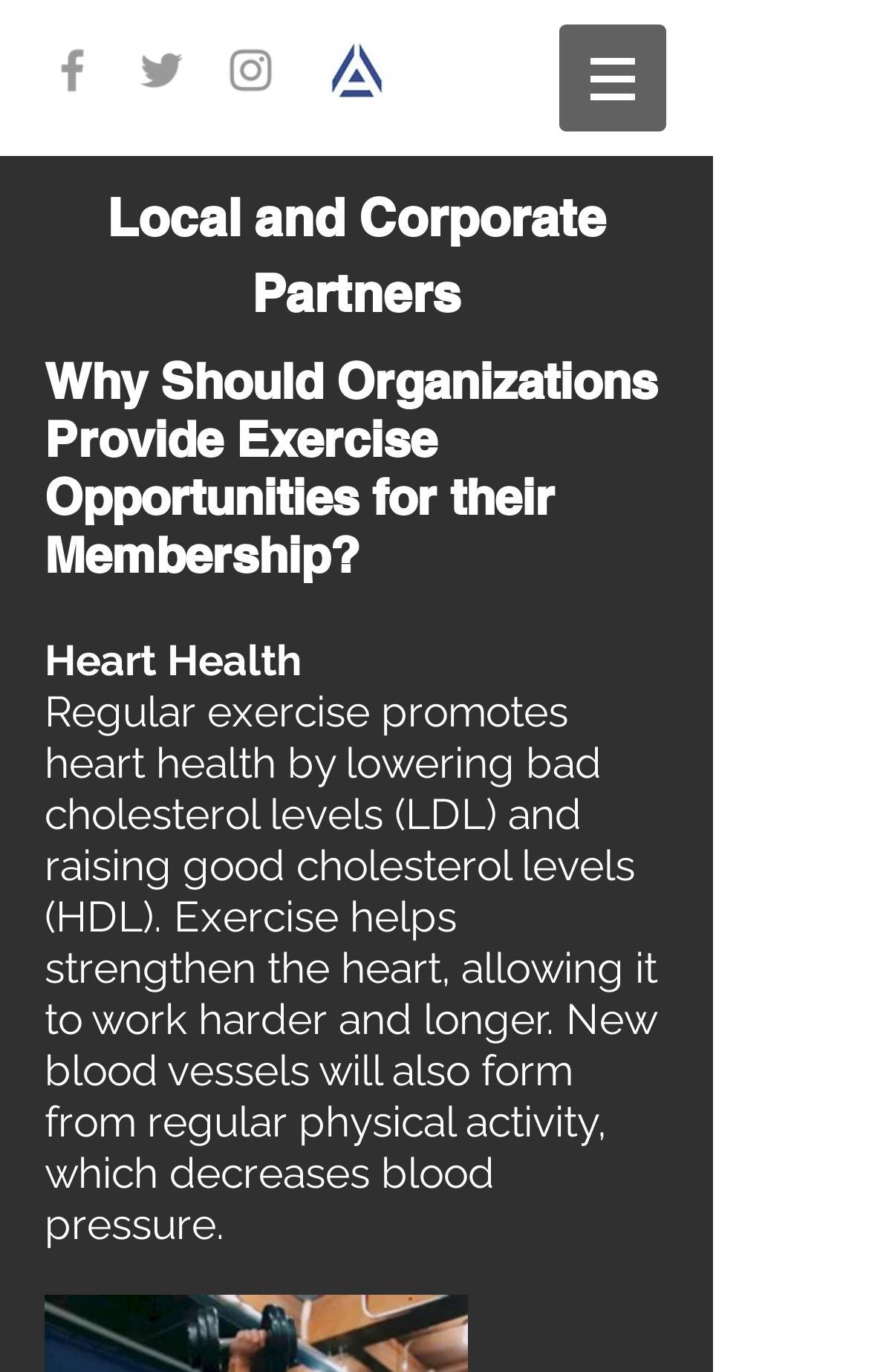What is the logo of the website?
Based on the image, provide your answer in one word or phrase.

AIM-Logo.jpg